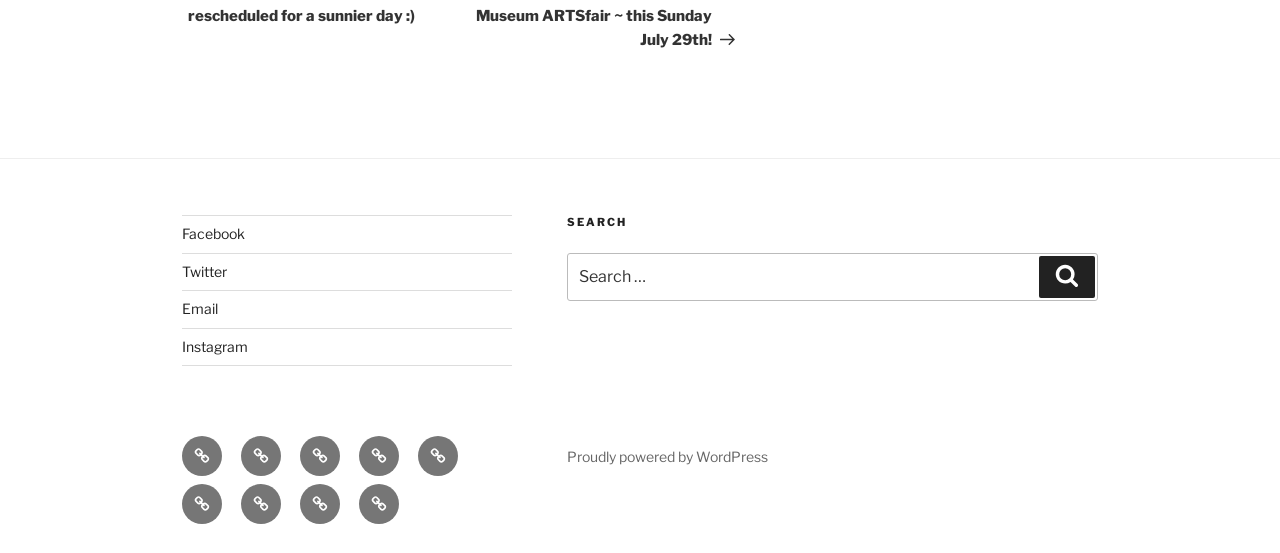Based on the element description connect with us, identify the bounding box of the UI element in the given webpage screenshot. The coordinates should be in the format (top-left x, top-left y, bottom-right x, bottom-right y) and must be between 0 and 1.

[0.28, 0.875, 0.312, 0.948]